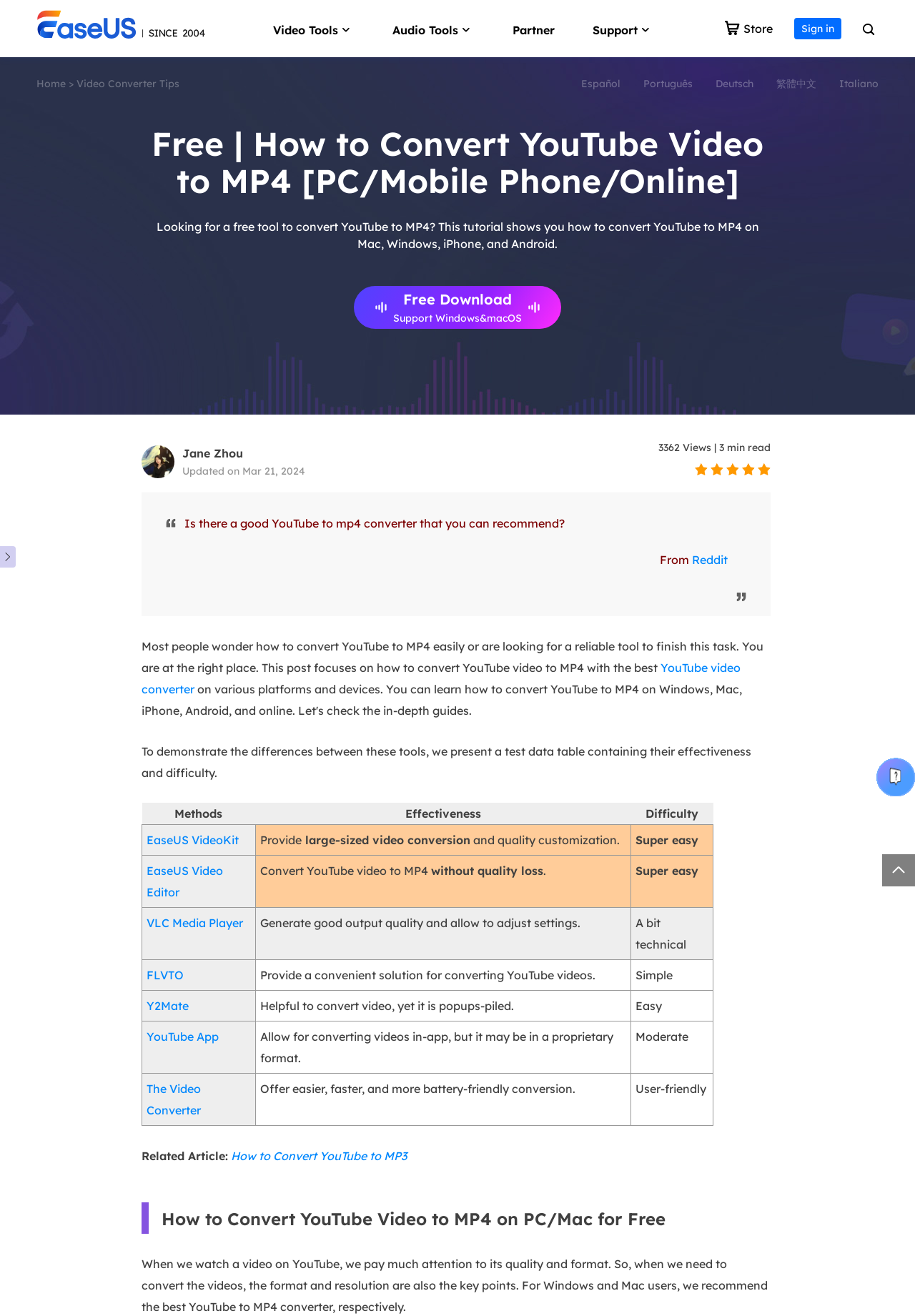Find the bounding box coordinates for the UI element whose description is: "YouTube video converter". The coordinates should be four float numbers between 0 and 1, in the format [left, top, right, bottom].

[0.155, 0.502, 0.809, 0.529]